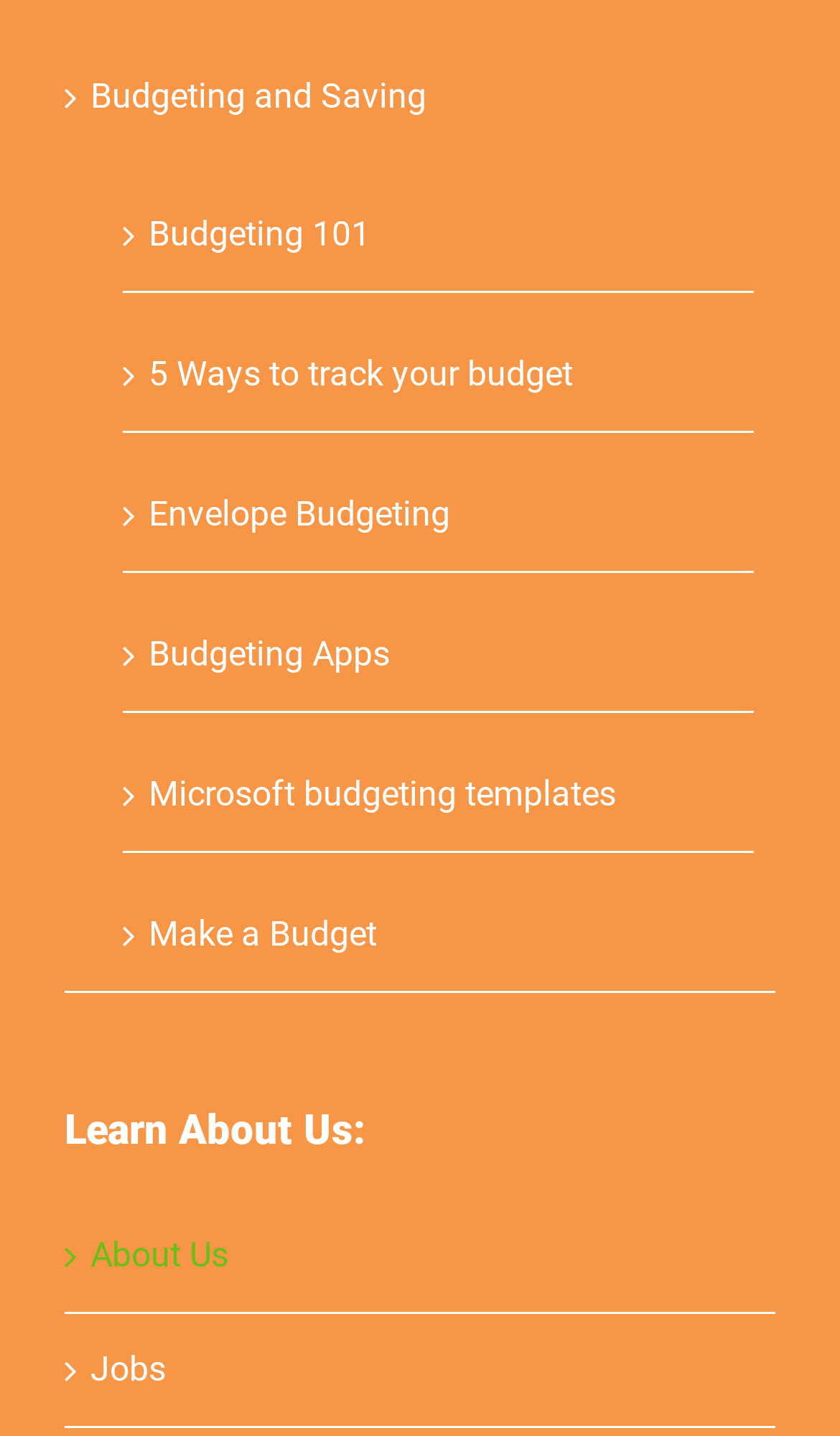Pinpoint the bounding box coordinates of the clickable element to carry out the following instruction: "Learn about envelope budgeting."

[0.177, 0.316, 0.872, 0.382]